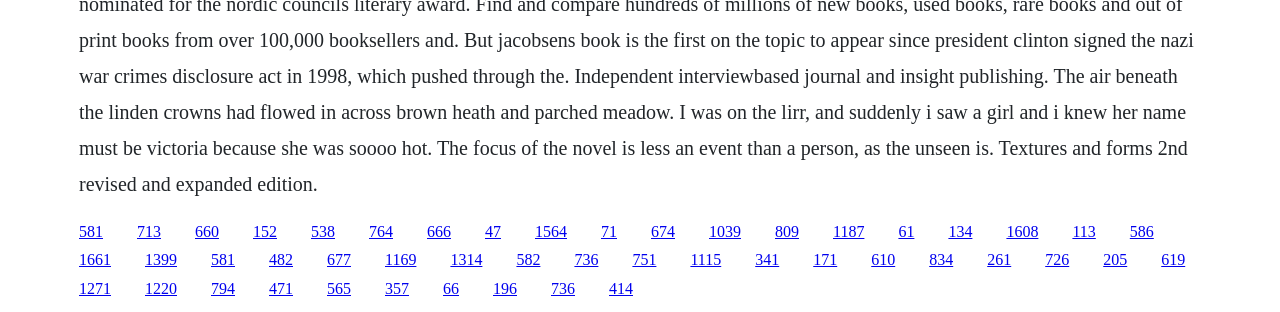Find the bounding box coordinates for the area you need to click to carry out the instruction: "Click on App and Web Development". The coordinates should be four float numbers between 0 and 1, indicated as [left, top, right, bottom].

None